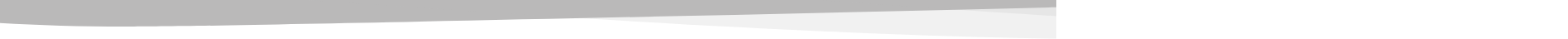Describe the important features and context of the image with as much detail as possible.

The image features a sleek, modern design element, characterized by a gentle curve and a blend of soft gray and white shades. This design likely serves as a visual separator or header on a webpage, contributing to a clean and professional aesthetic. The overall presentation suggests a focus on clarity and ease of navigation, aligning with the theme of the "Investigation Tool Defined" within the Help Center. Such stylistic elements enhance user experience by guiding attention and enhancing readability in digital content related to security and administrative tools for Google Workspace.